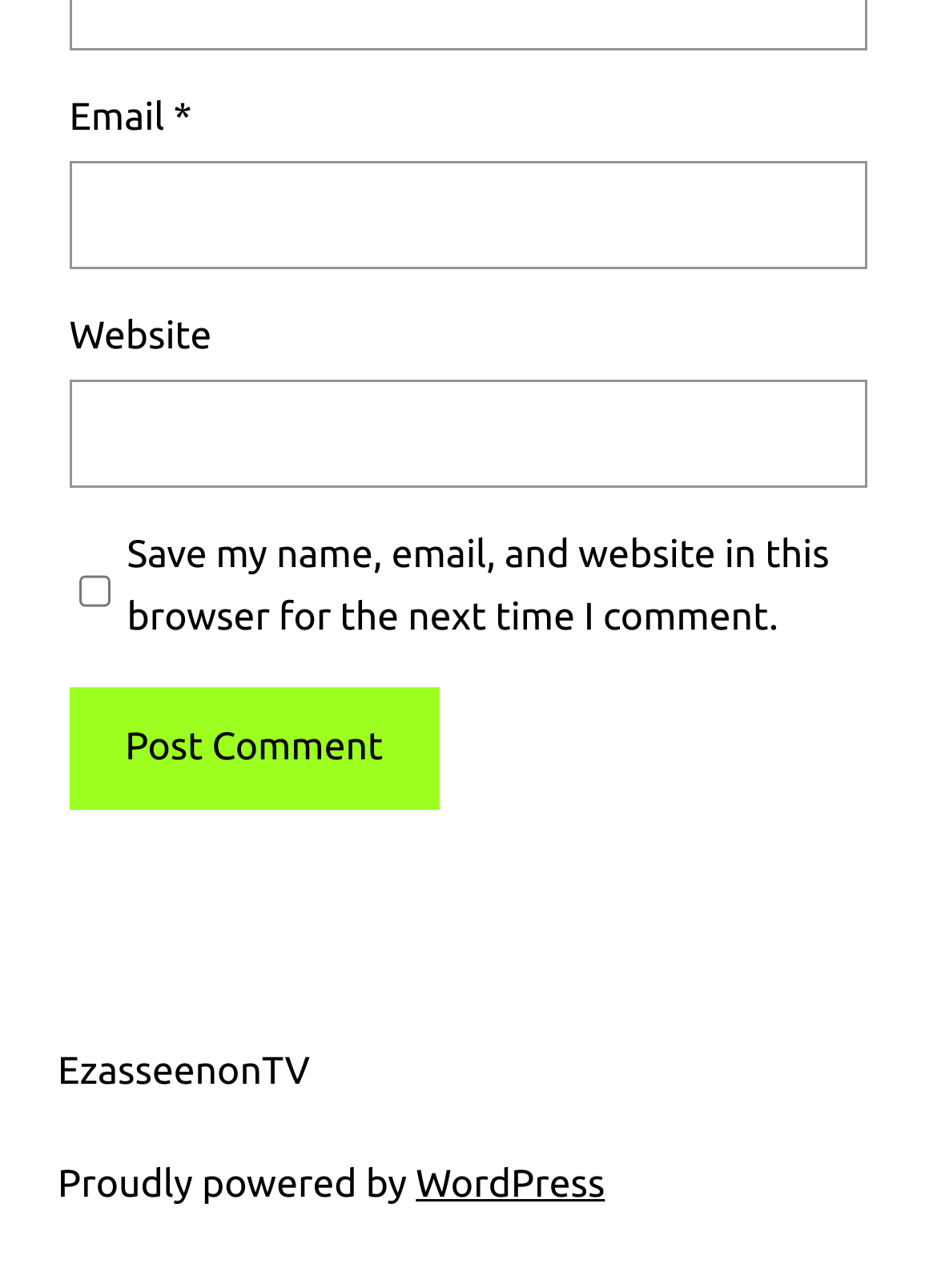What is the label of the first text box?
From the image, respond using a single word or phrase.

Email